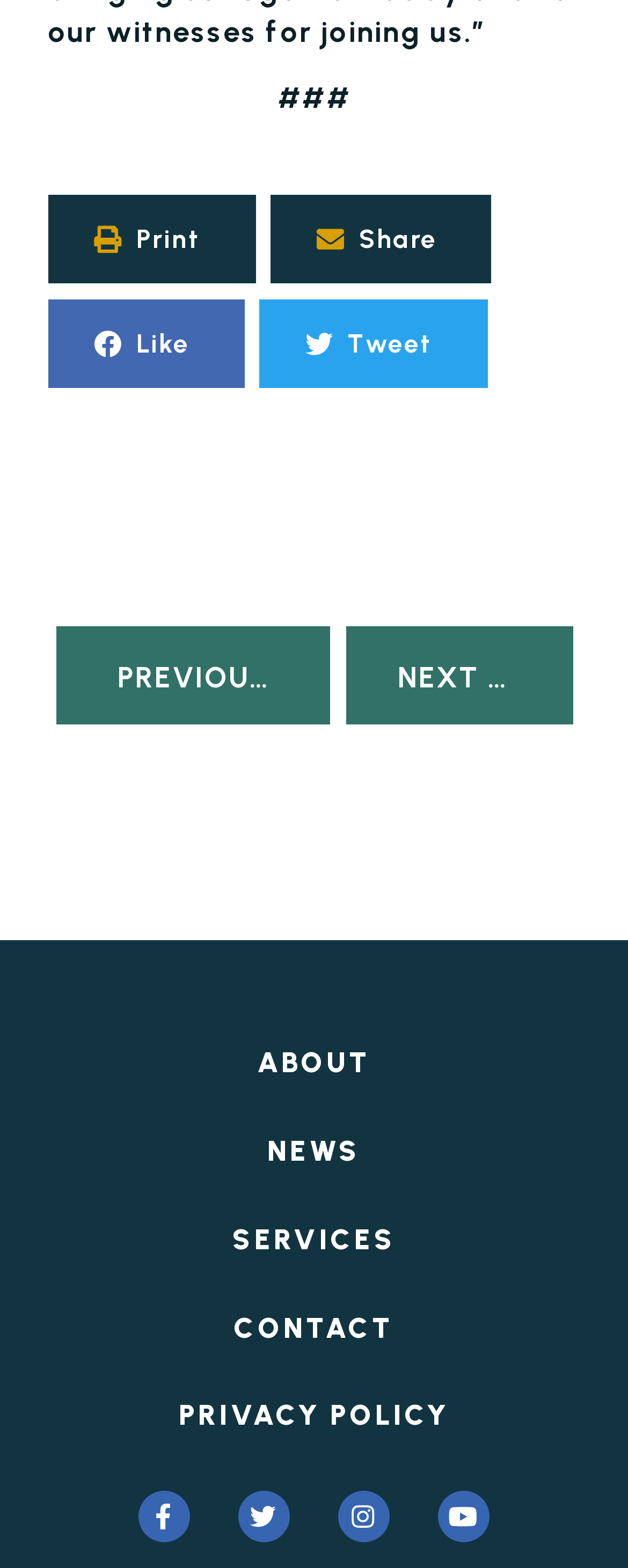Identify the bounding box coordinates of the section that should be clicked to achieve the task described: "Check PRIVACY POLICY".

[0.285, 0.876, 0.715, 0.933]